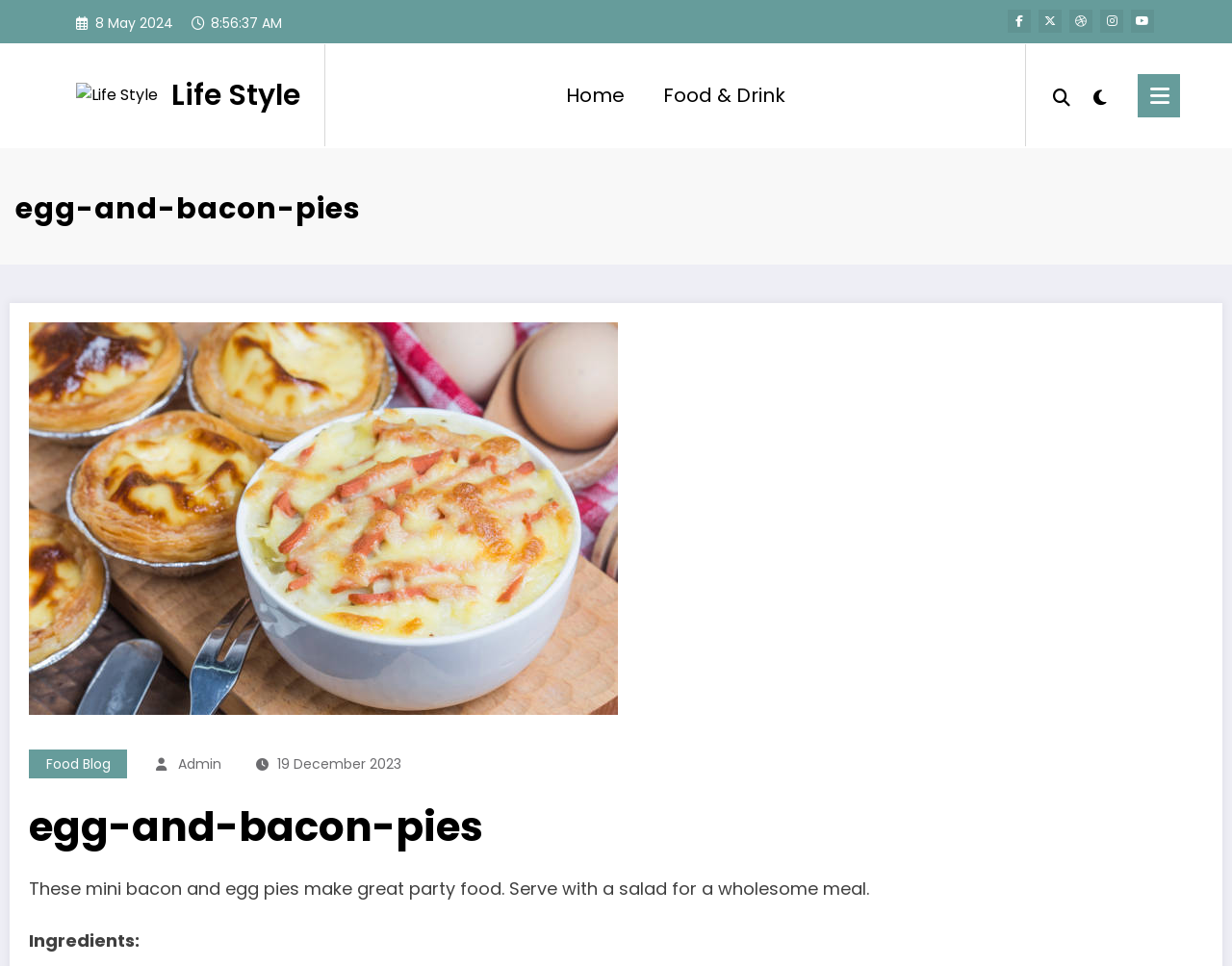Please mark the clickable region by giving the bounding box coordinates needed to complete this instruction: "view Food & Drink page".

[0.522, 0.066, 0.653, 0.132]